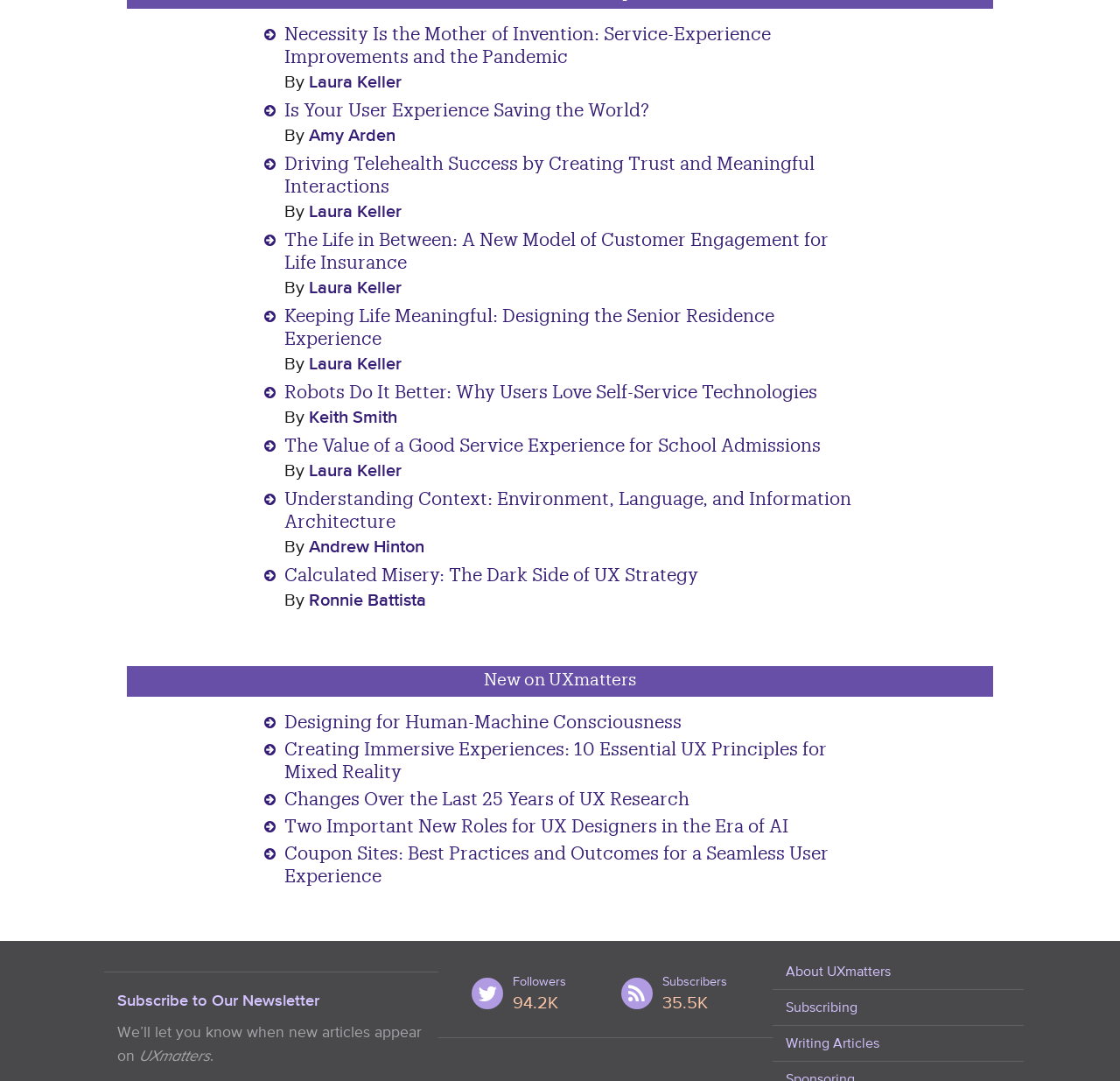Find the bounding box of the UI element described as: "Twitter Followers 94.2K". The bounding box coordinates should be given as four float values between 0 and 1, i.e., [left, top, right, bottom].

[0.421, 0.909, 0.52, 0.944]